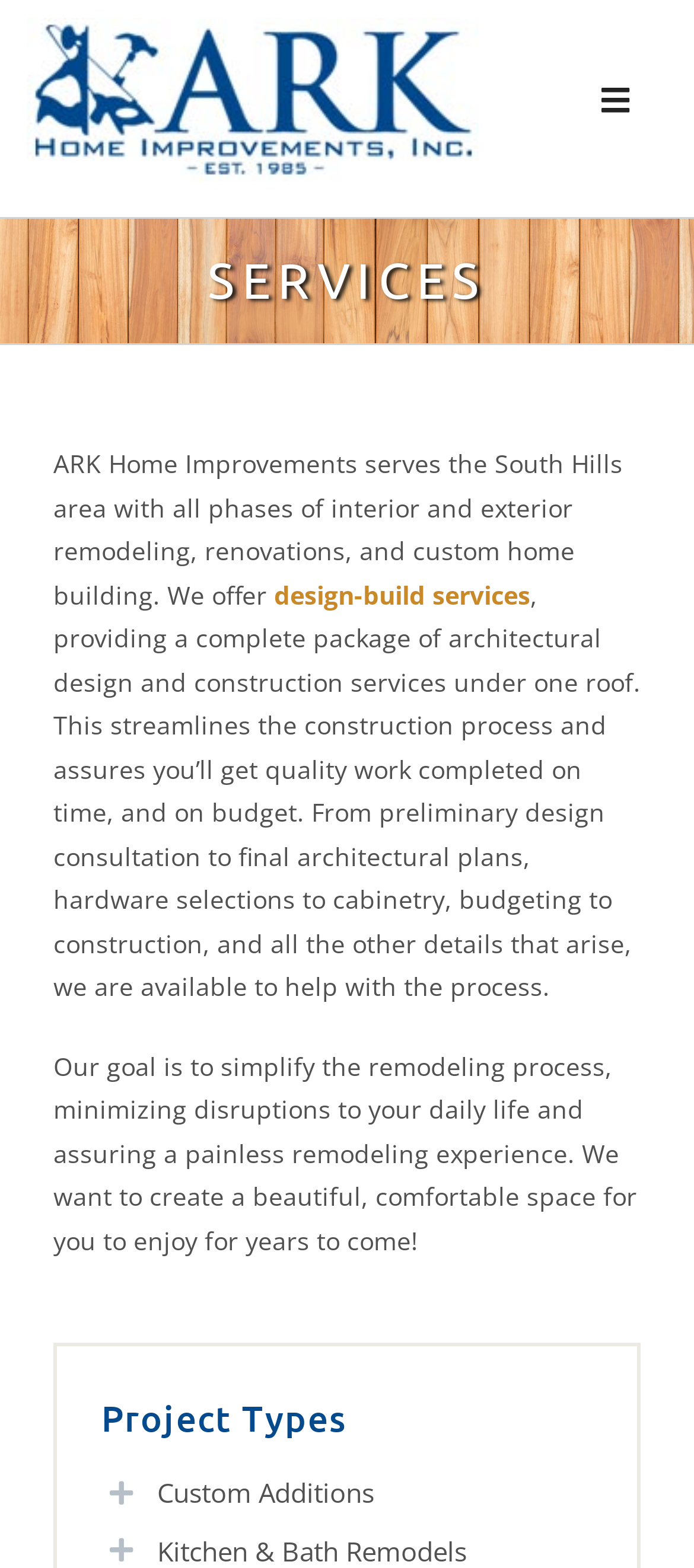Summarize the webpage with intricate details.

The webpage is about the services offered by ARK Home Improvements, Inc. At the top left, there is a link and an image with the company's name. On the top right, there is a navigation menu with a toggle button. The menu has links to "About", "Services", "Work", and "Contact", each with a button to open a submenu.

Below the navigation menu, there is a region with a heading "SERVICES" in the center. Underneath the heading, there is a paragraph of text describing the company's services, including interior and exterior remodeling, renovations, and custom home building. The text also mentions their design-build services, which provide a complete package of architectural design and construction services.

Further down, there is another paragraph of text explaining the company's goal of simplifying the remodeling process and creating a beautiful, comfortable space for clients. At the bottom of the page, there is a heading "Project Types" with two lines of text underneath, listing "Custom Additions" and "Kitchen & Bath Remodels" as project types.